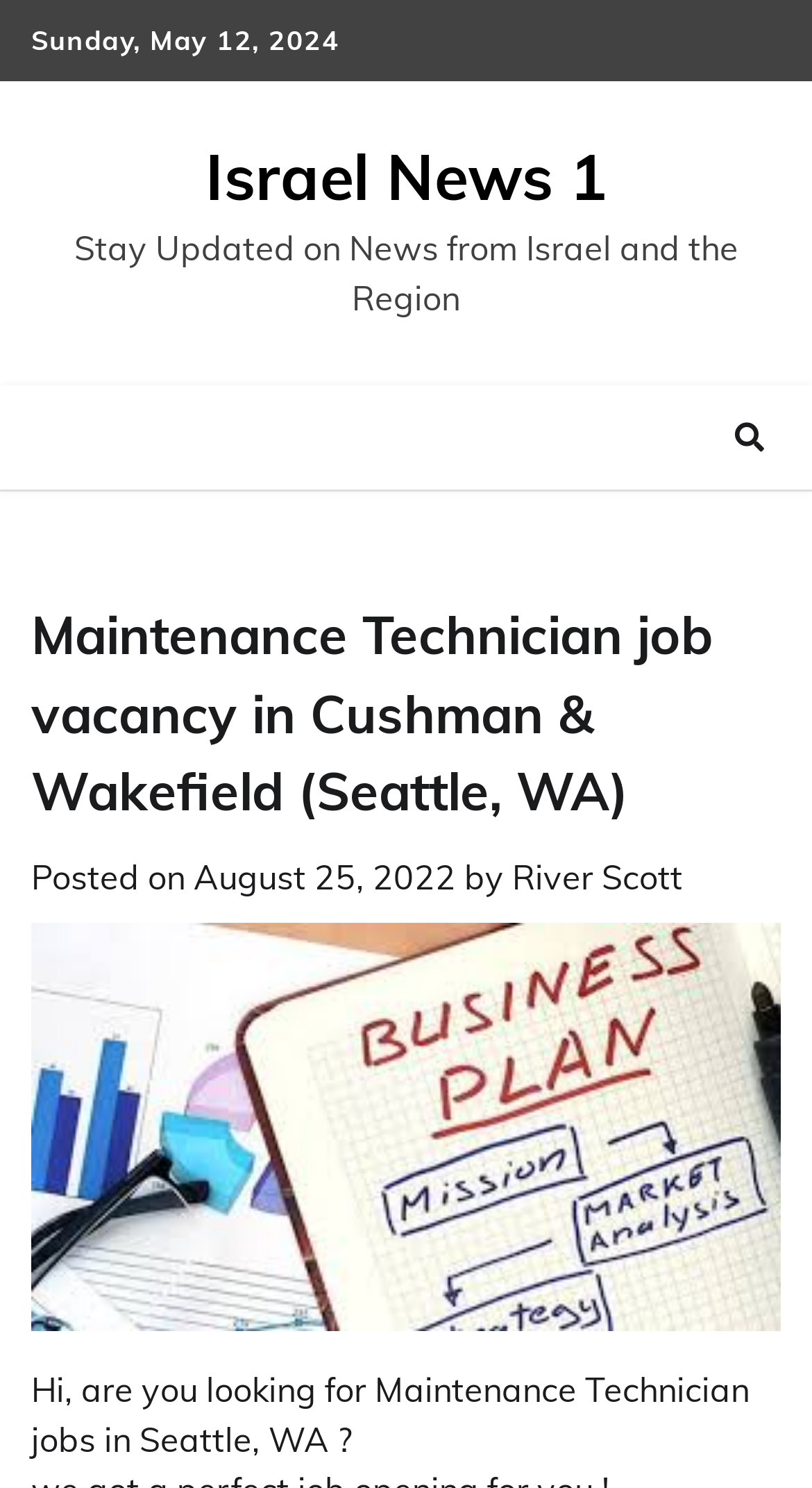Given the element description "title="Search"" in the screenshot, predict the bounding box coordinates of that UI element.

[0.885, 0.273, 0.962, 0.315]